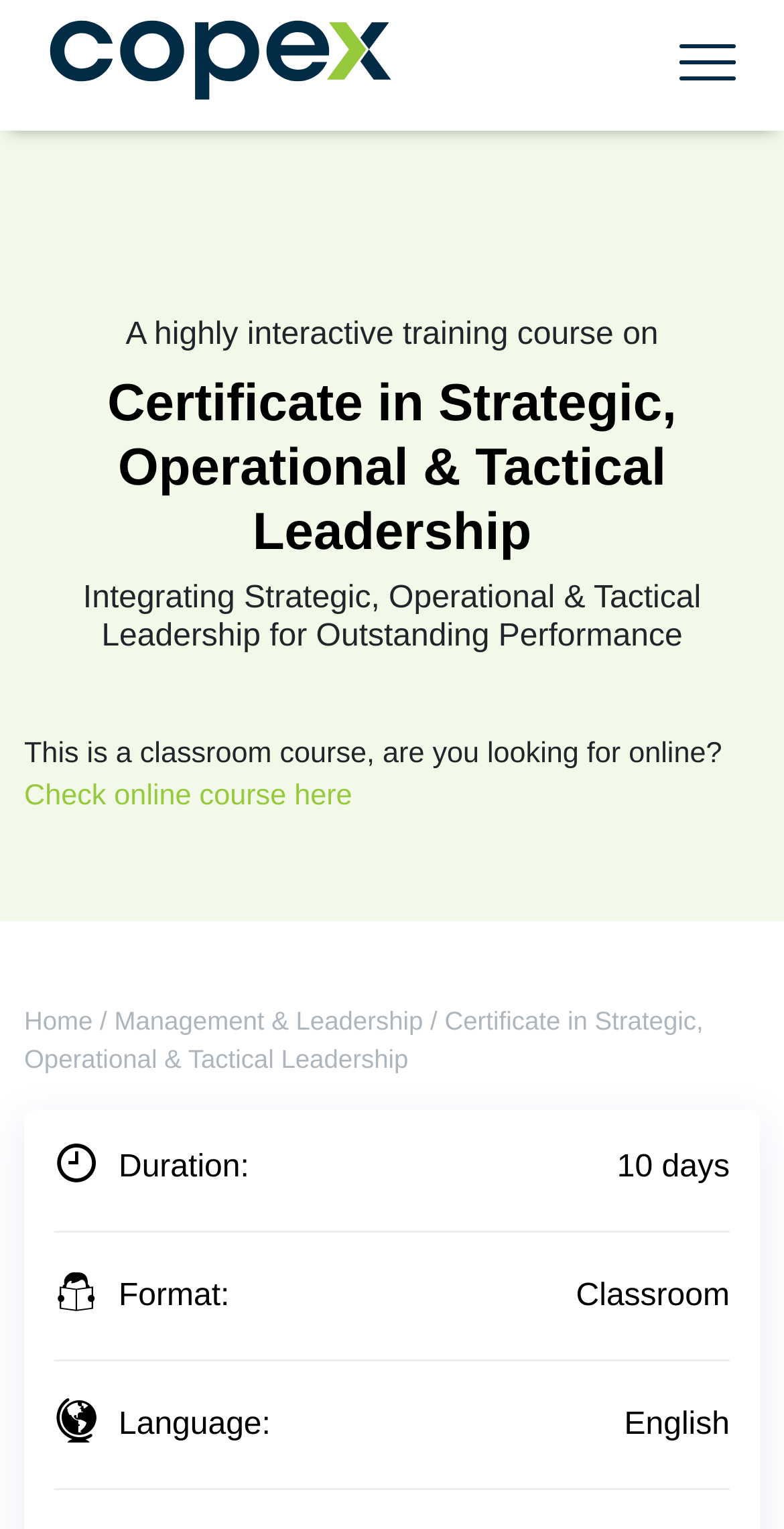What is the duration of the training course?
Provide a detailed answer to the question using information from the image.

I found the duration by looking at the section that lists the course details, where I saw the text 'Duration:' followed by '10 days'.